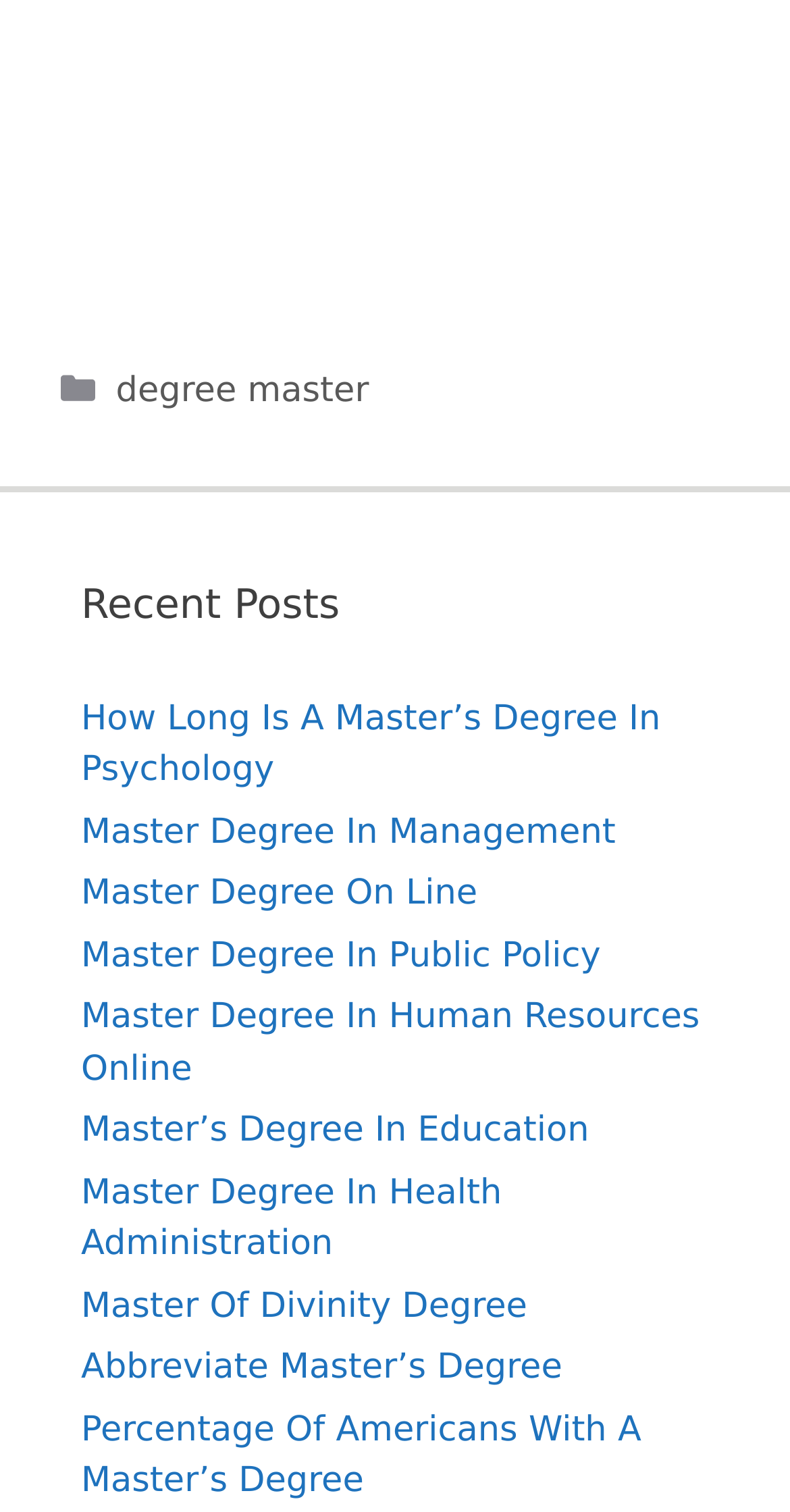Carefully observe the image and respond to the question with a detailed answer:
What is the last link under 'Recent Posts'?

The last link under the 'Recent Posts' section is 'Abbreviate Master’s Degree', which suggests that the webpage provides information about master's degrees and related topics.